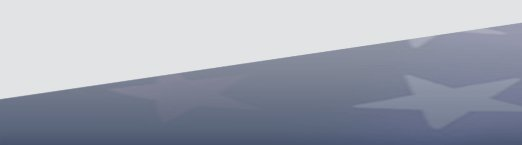Describe the image with as much detail as possible.

The image features a stylish, abstract background that combines shades of gray and blue, accentuated by subtle star motifs, likely inspired by the American flag. This visual serves as a thematic backdrop for the "The American Presidents Series," which is focused on providing insights into various presidents of the United States. The design suggests a sense of authority and tradition, resonating with the historical context of the series, while the star patterns evoke a patriotic sentiment. The simplicity of the layout highlights the content that accompanies it, inviting viewers to engage with the rich historical narratives contained in the series.